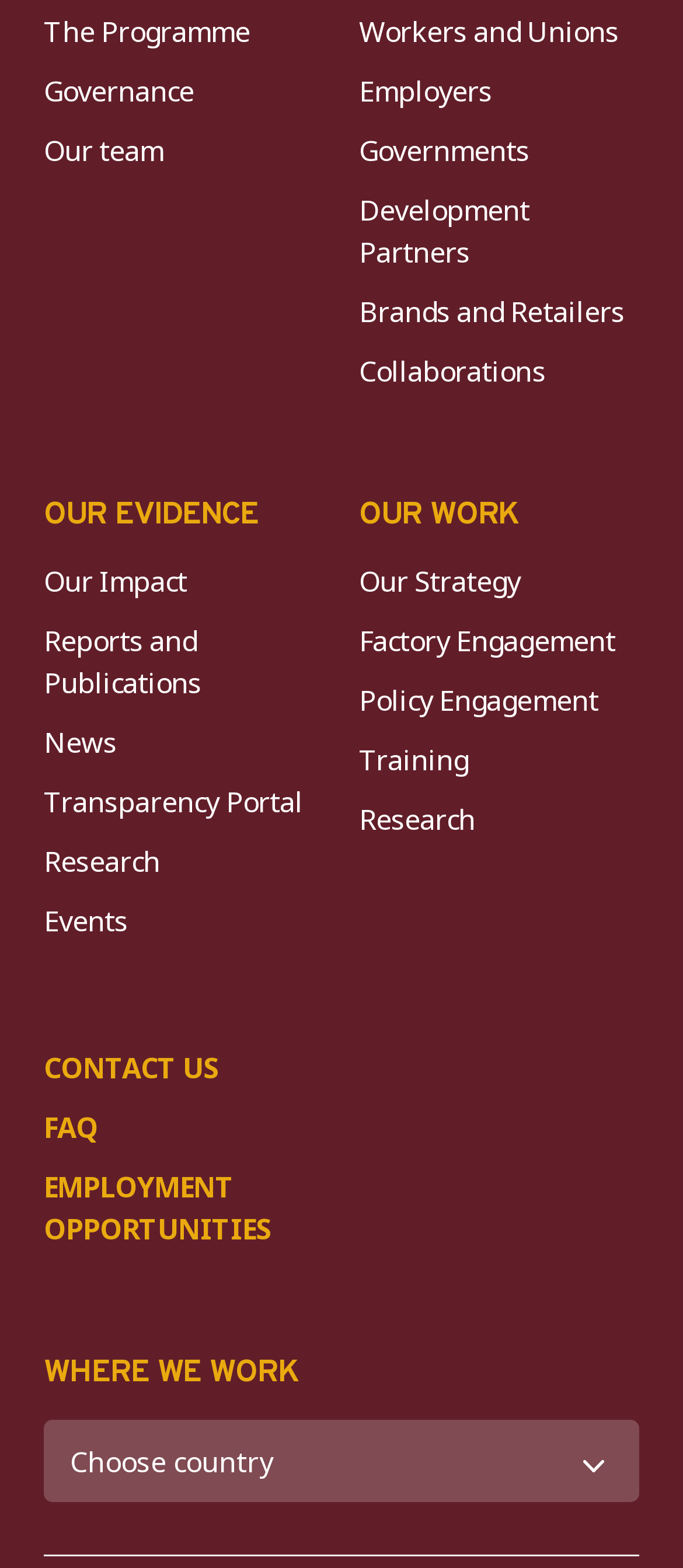What are the main categories of stakeholders?
Please respond to the question with a detailed and thorough explanation.

By analyzing the links on the webpage, I found that there are several categories of stakeholders mentioned, including Workers and Unions, Employers, Governments, Development Partners, and Brands and Retailers. These categories are likely the main groups that the organization interacts with or provides services to.